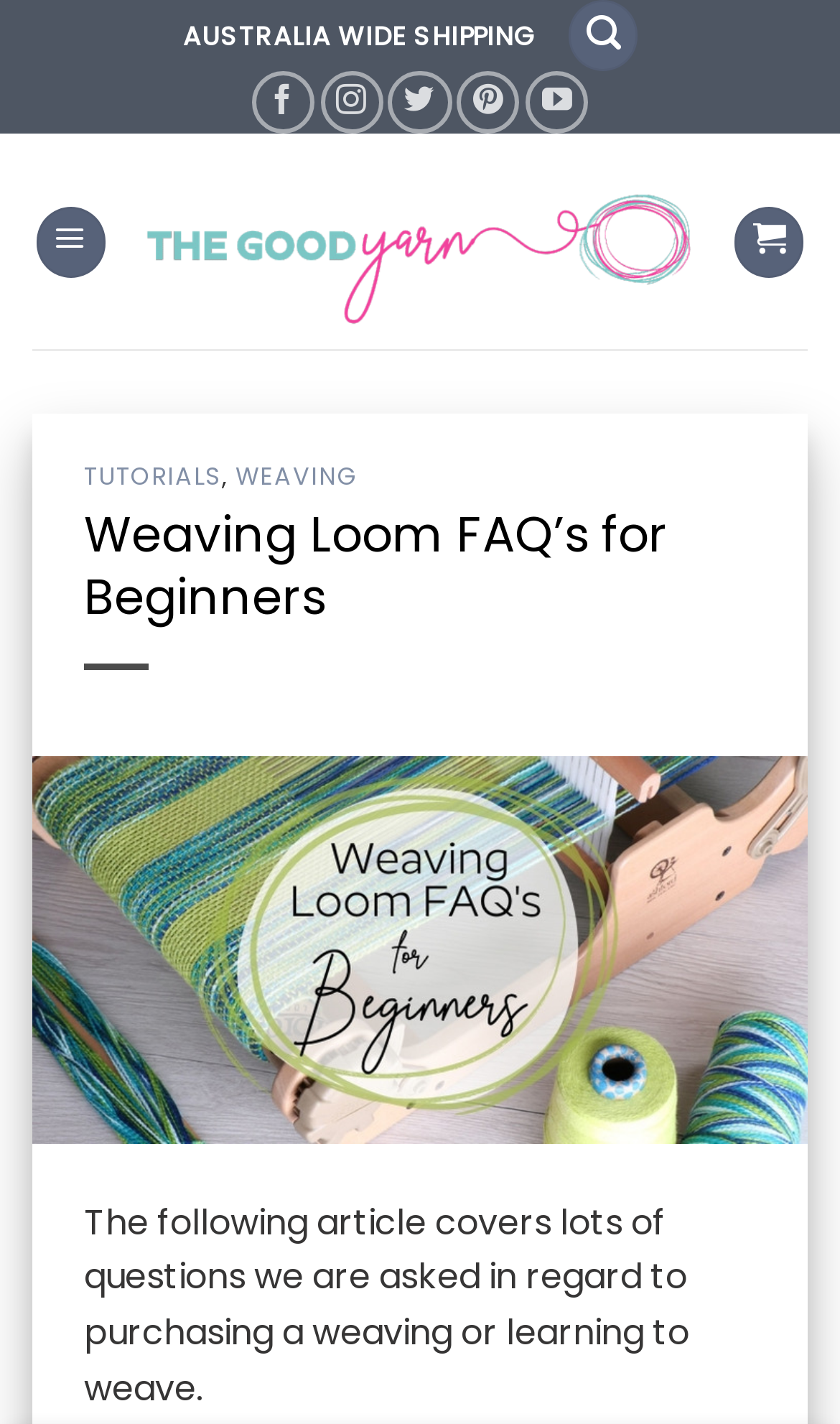Identify the bounding box coordinates of the region that needs to be clicked to carry out this instruction: "Follow on Facebook". Provide these coordinates as four float numbers ranging from 0 to 1, i.e., [left, top, right, bottom].

[0.299, 0.049, 0.374, 0.094]